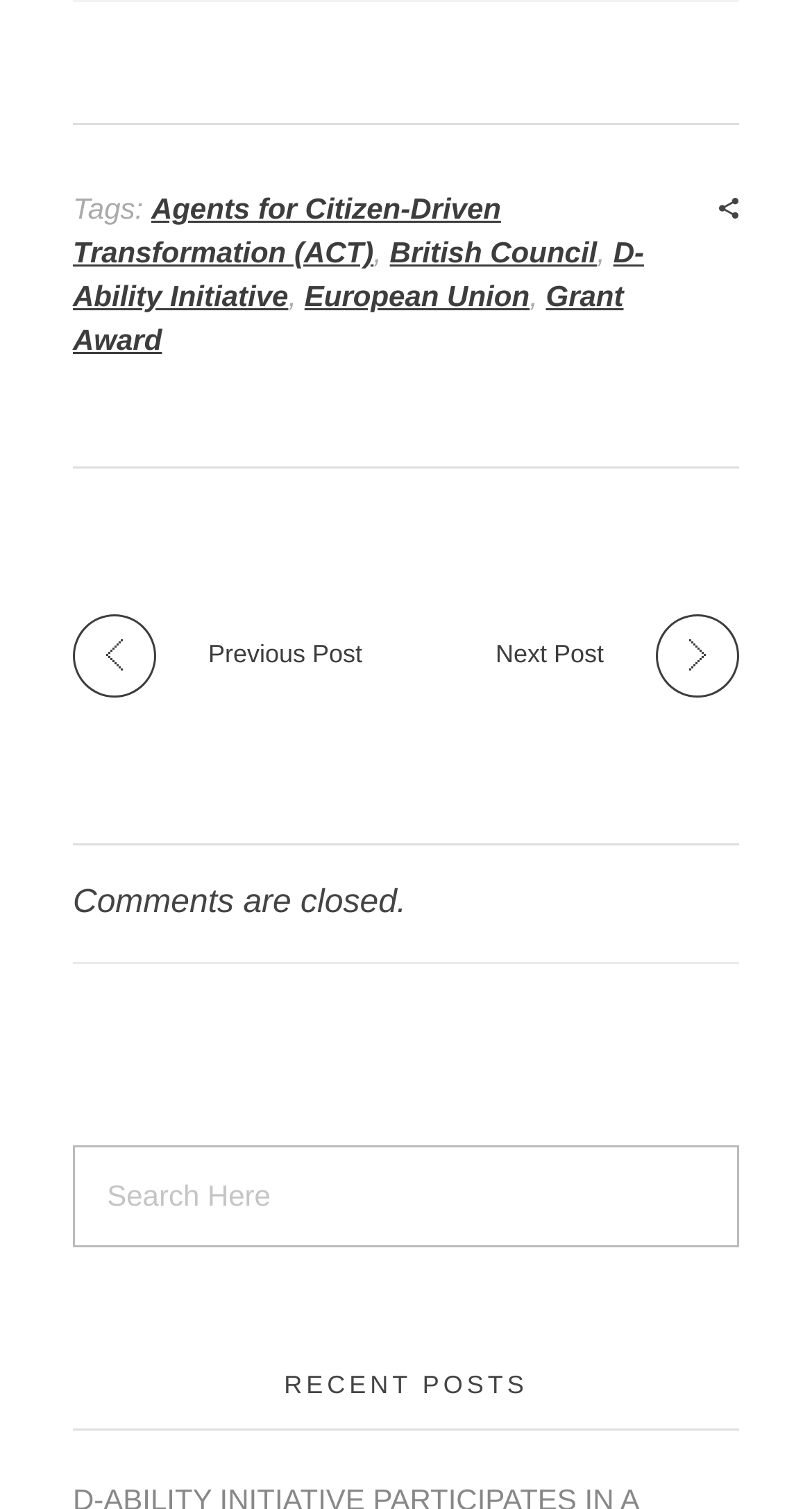Identify the bounding box of the UI component described as: "Previous Post".

[0.09, 0.407, 0.459, 0.446]